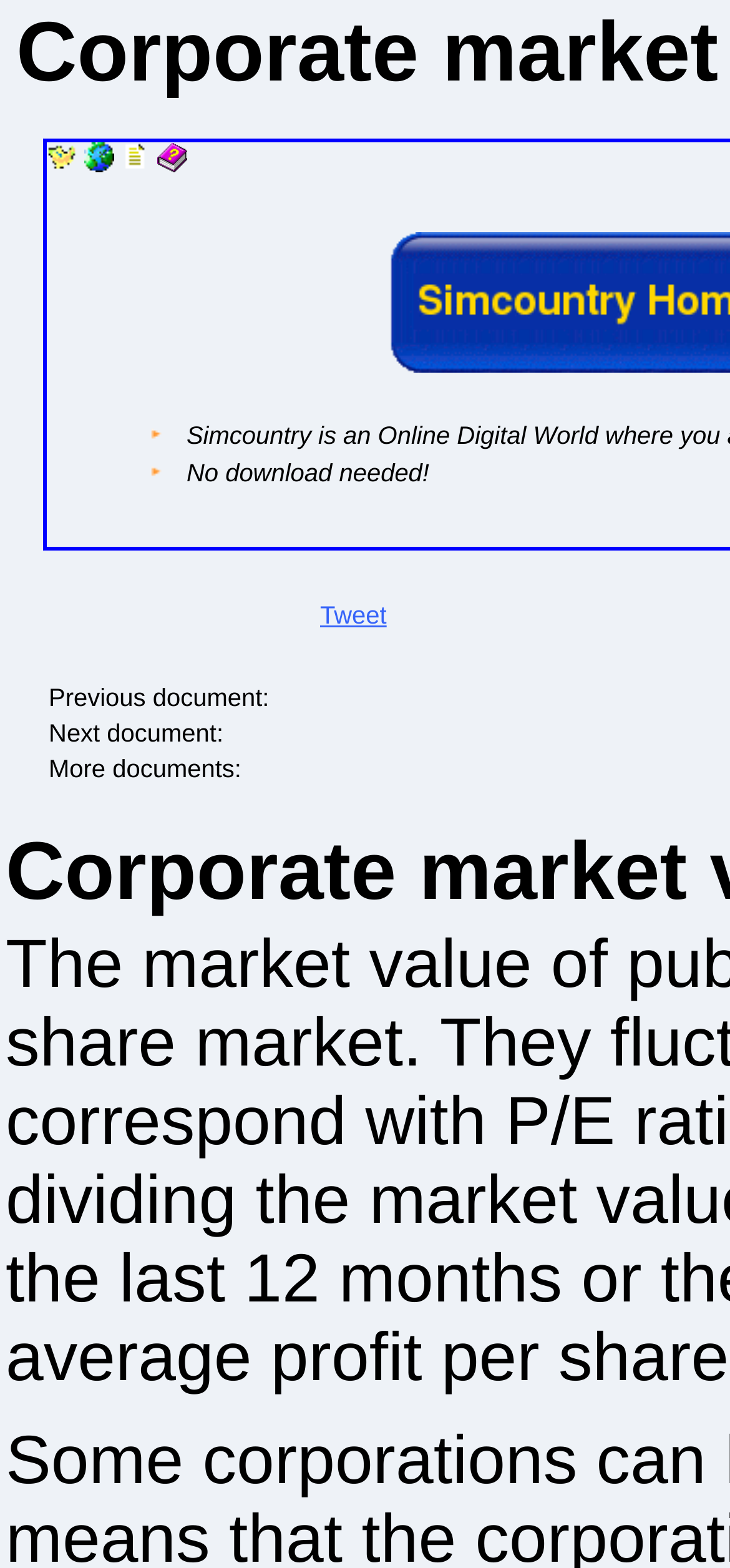How many table cells are in the second table?
Use the information from the image to give a detailed answer to the question.

I counted the number of table cells in the second table and found 5 cells. These cells contain various elements, including links, images, and vertical bars.